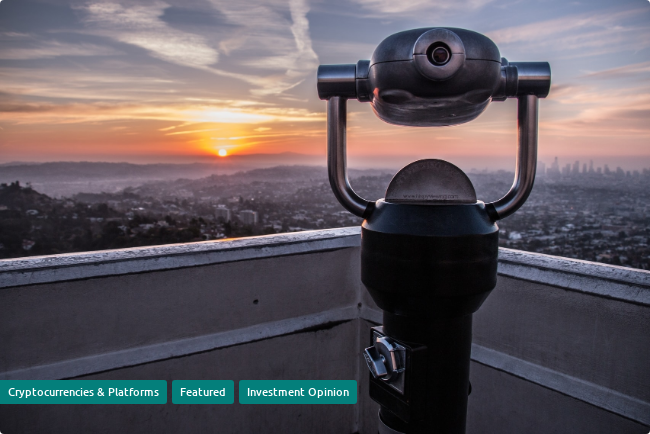What is the theme of the interactive buttons?
Look at the screenshot and provide an in-depth answer.

The interactive buttons labeled 'Cryptocurrencies & Platforms', 'Featured', and 'Investment Opinion' suggest a thematic connection to financial insights and trends, which is further reinforced by the article title '10 Promising Cryptocurrencies to Watch in Q3 2018'.